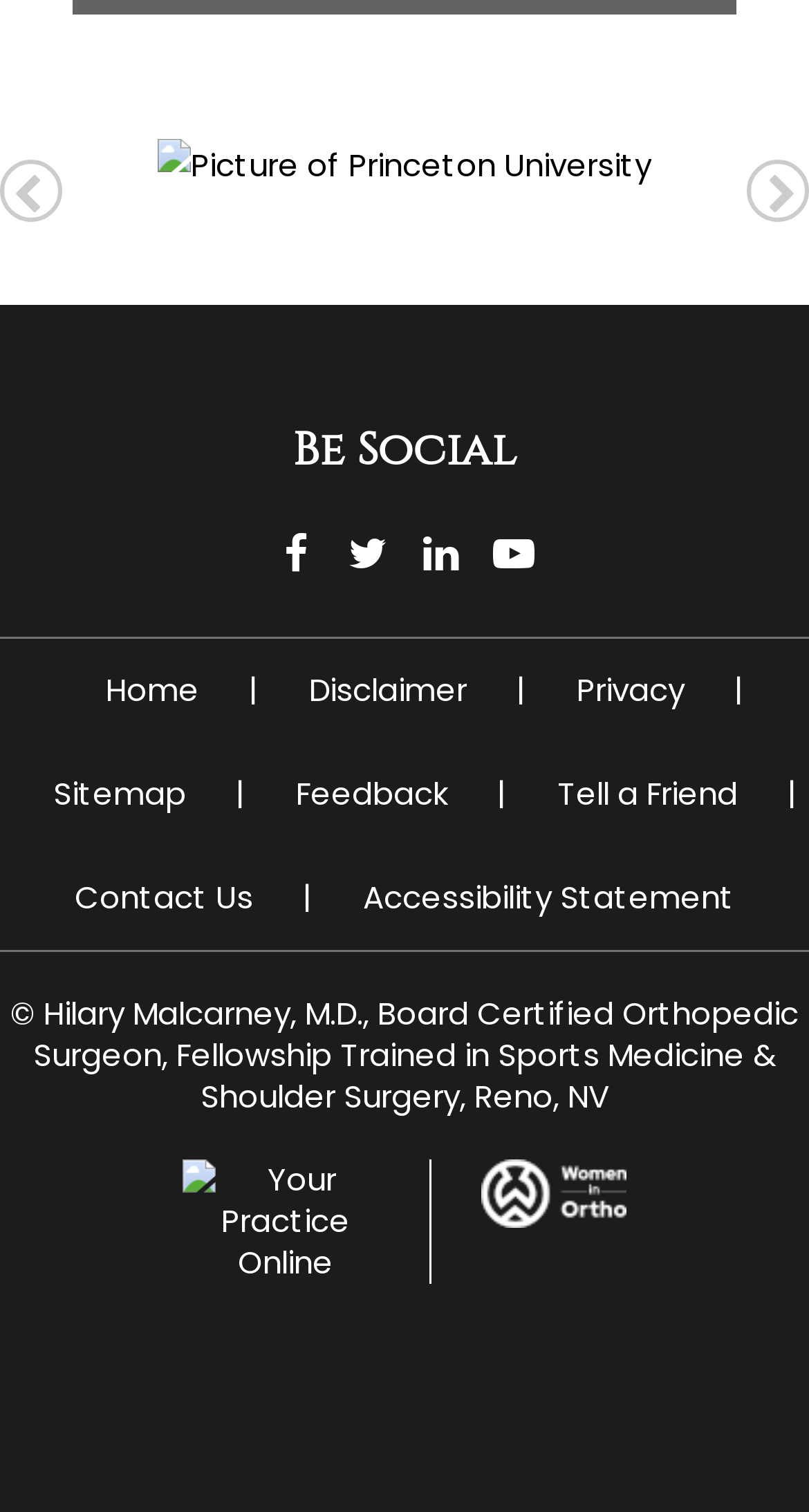Please provide the bounding box coordinate of the region that matches the element description: Disclaimer. Coordinates should be in the format (top-left x, top-left y, bottom-right x, bottom-right y) and all values should be between 0 and 1.

[0.331, 0.423, 0.628, 0.491]